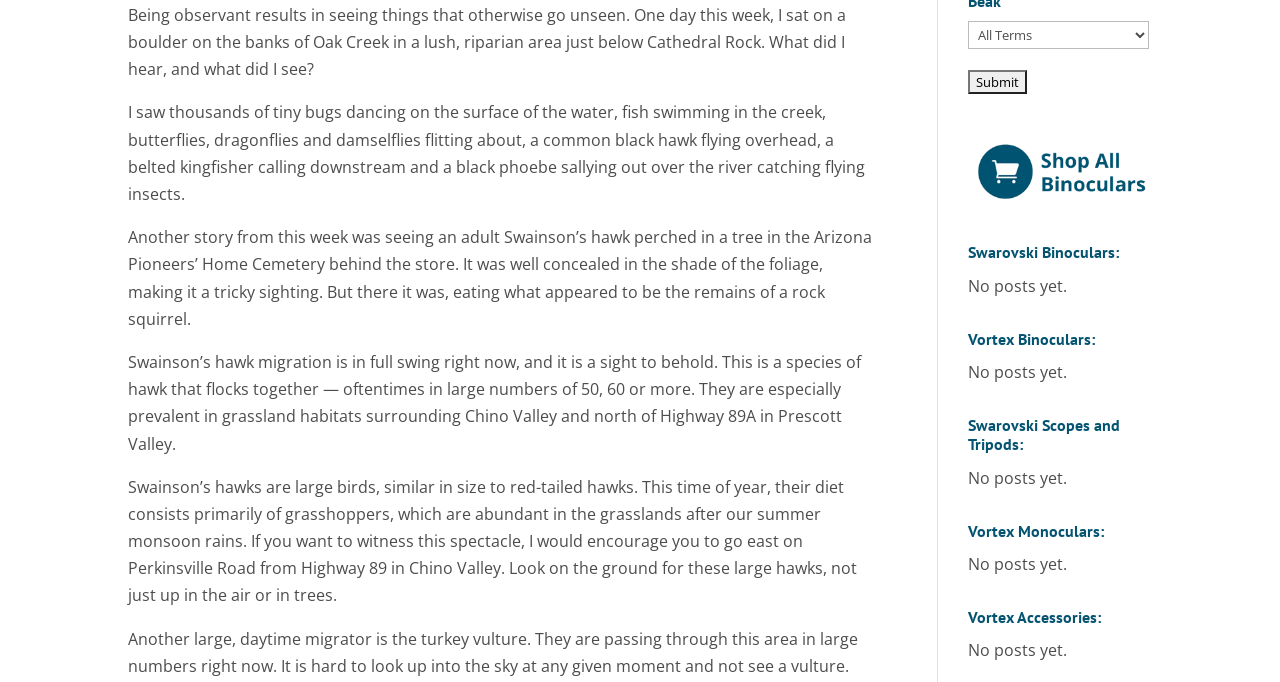Provide the bounding box coordinates of the HTML element described by the text: "value="Submit"". The coordinates should be in the format [left, top, right, bottom] with values between 0 and 1.

[0.756, 0.102, 0.803, 0.138]